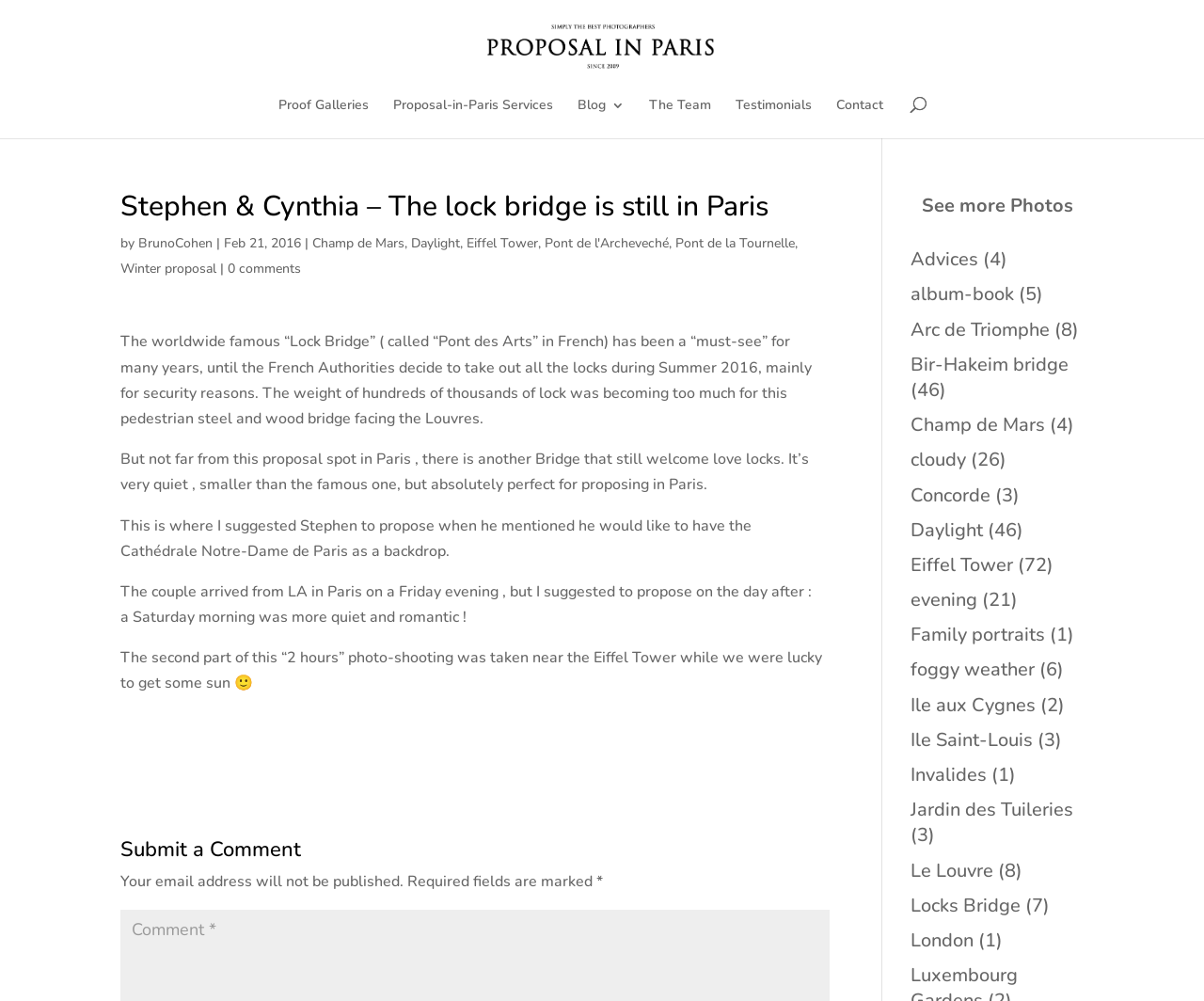Identify the bounding box coordinates of the element to click to follow this instruction: 'Click on the 'Proposal in Paris - The best Paris proposal Photographer' link'. Ensure the coordinates are four float values between 0 and 1, provided as [left, top, right, bottom].

[0.403, 0.036, 0.599, 0.056]